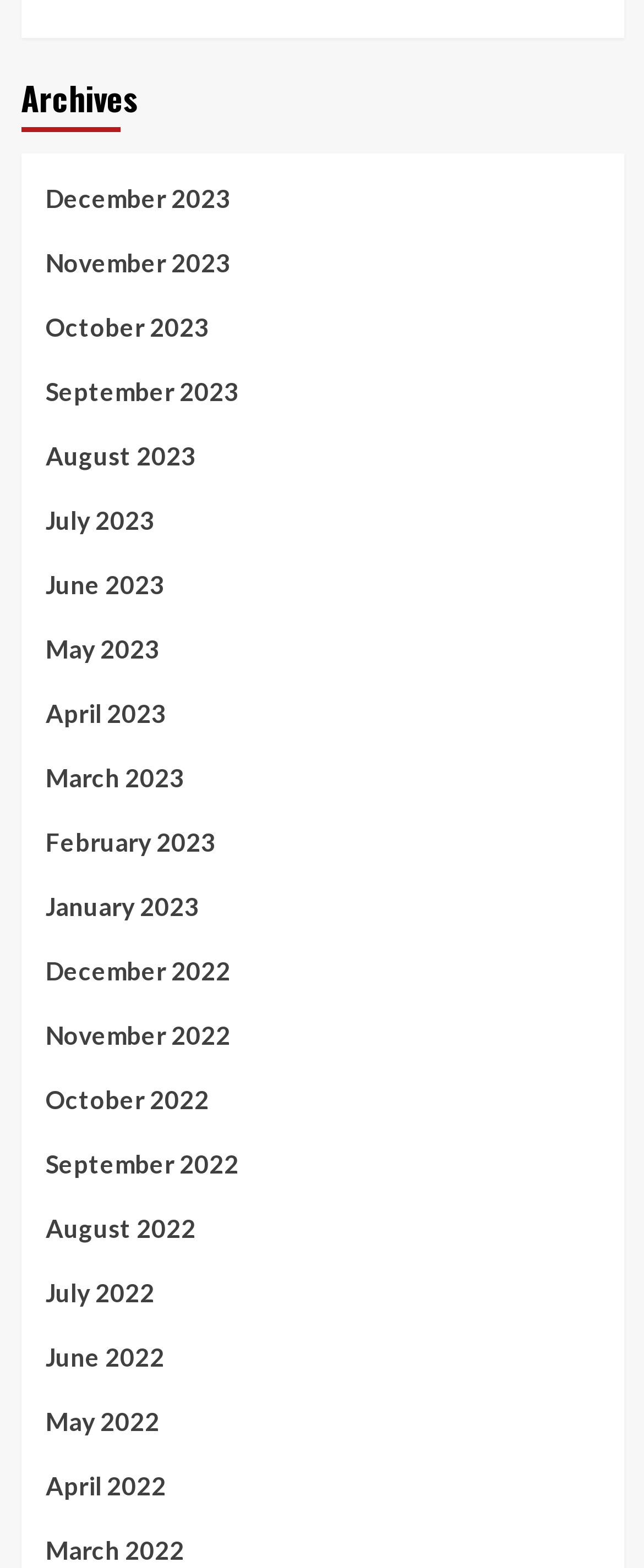Reply to the question below using a single word or brief phrase:
What is the position of the 'Archives' heading?

Top